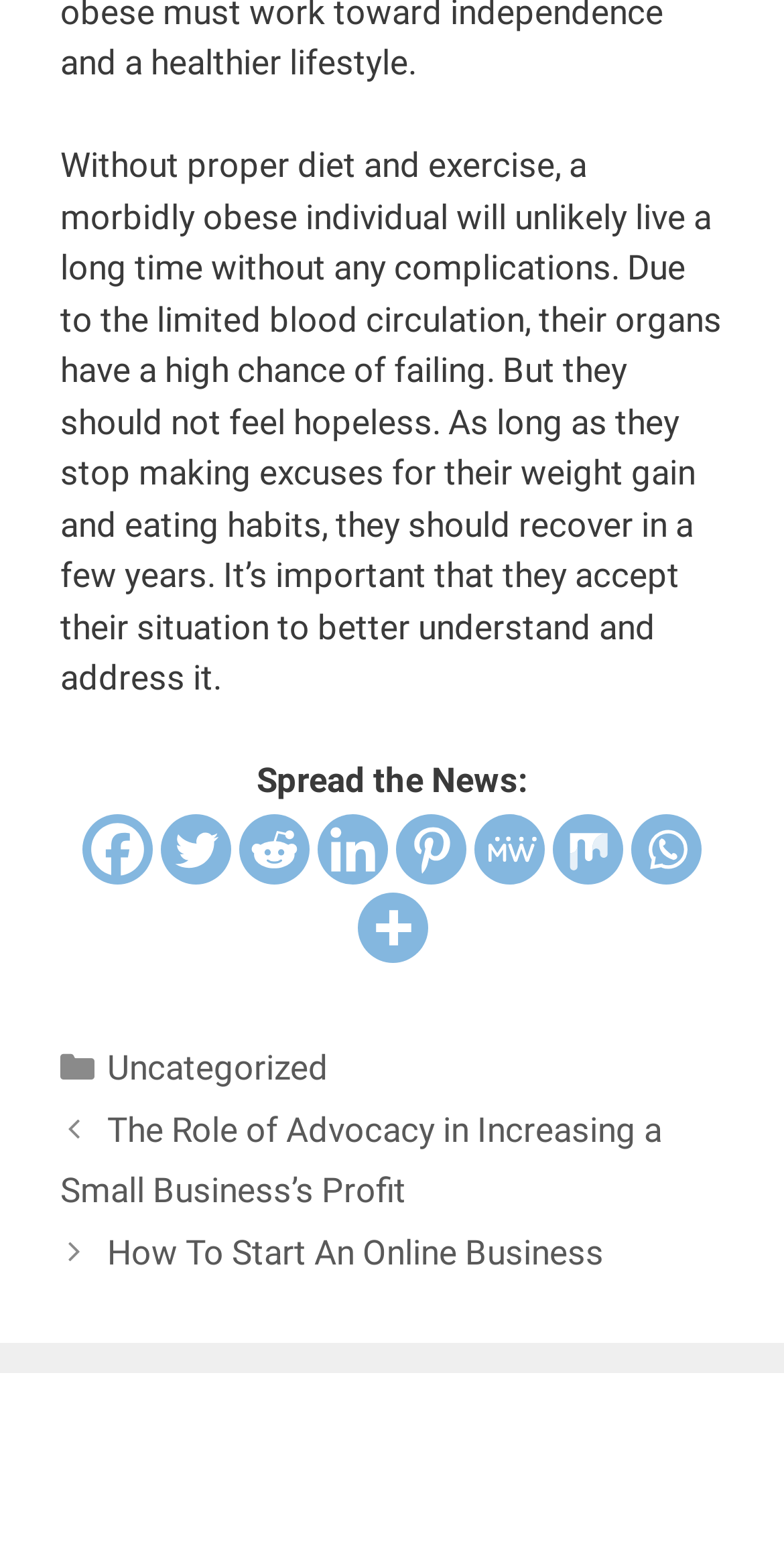Indicate the bounding box coordinates of the element that needs to be clicked to satisfy the following instruction: "Share on Twitter". The coordinates should be four float numbers between 0 and 1, i.e., [left, top, right, bottom].

[0.205, 0.523, 0.295, 0.568]